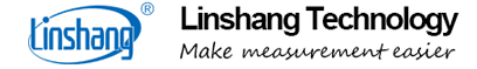Use a single word or phrase to answer the question:
What field does Linshang Technology specialize in?

Optical transmittance